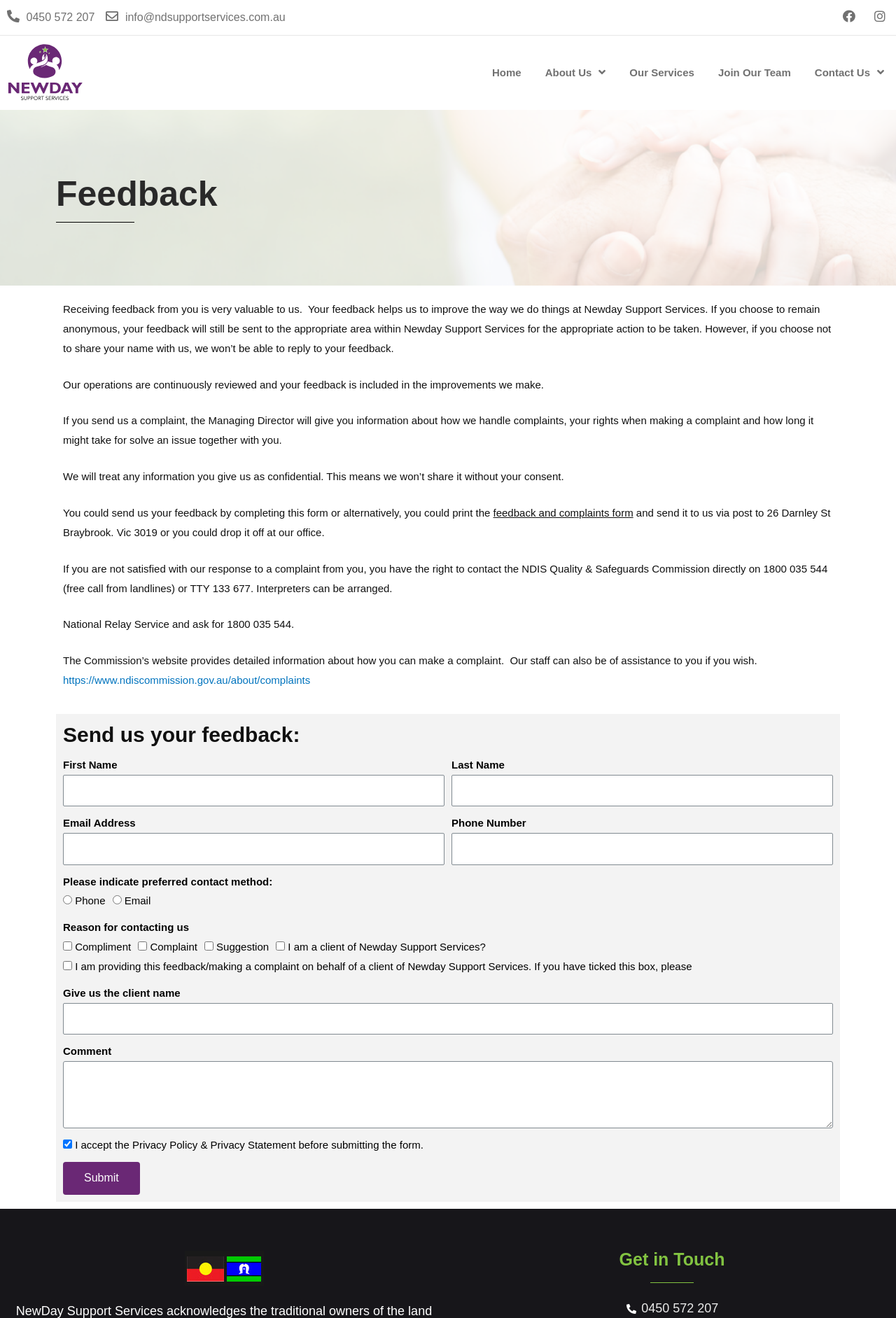Find the bounding box coordinates of the element you need to click on to perform this action: 'Search this website'. The coordinates should be represented by four float values between 0 and 1, in the format [left, top, right, bottom].

None